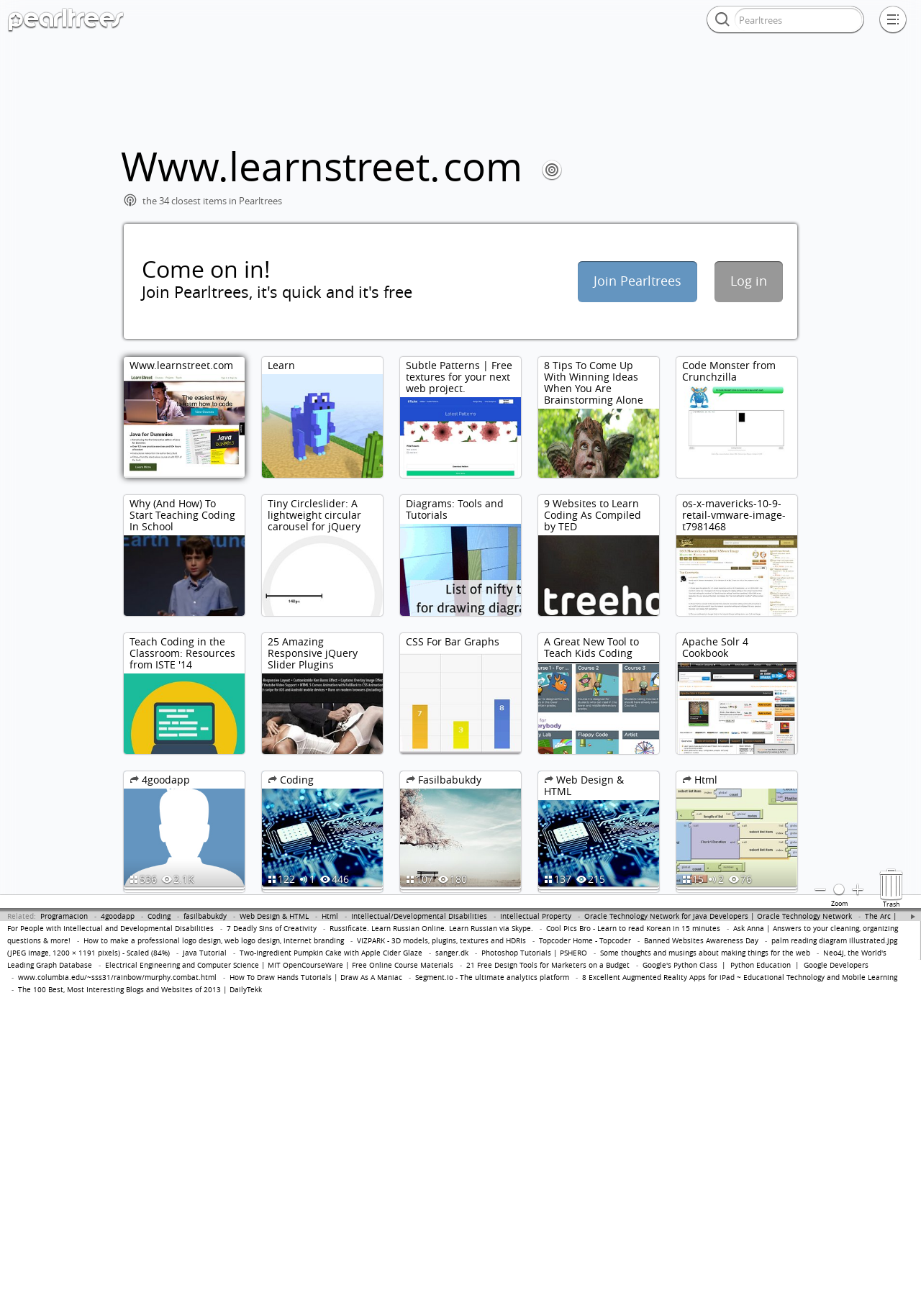Please respond to the question with a concise word or phrase:
What is the name of the user who created the collection 'My PT Collection'?

Not specified